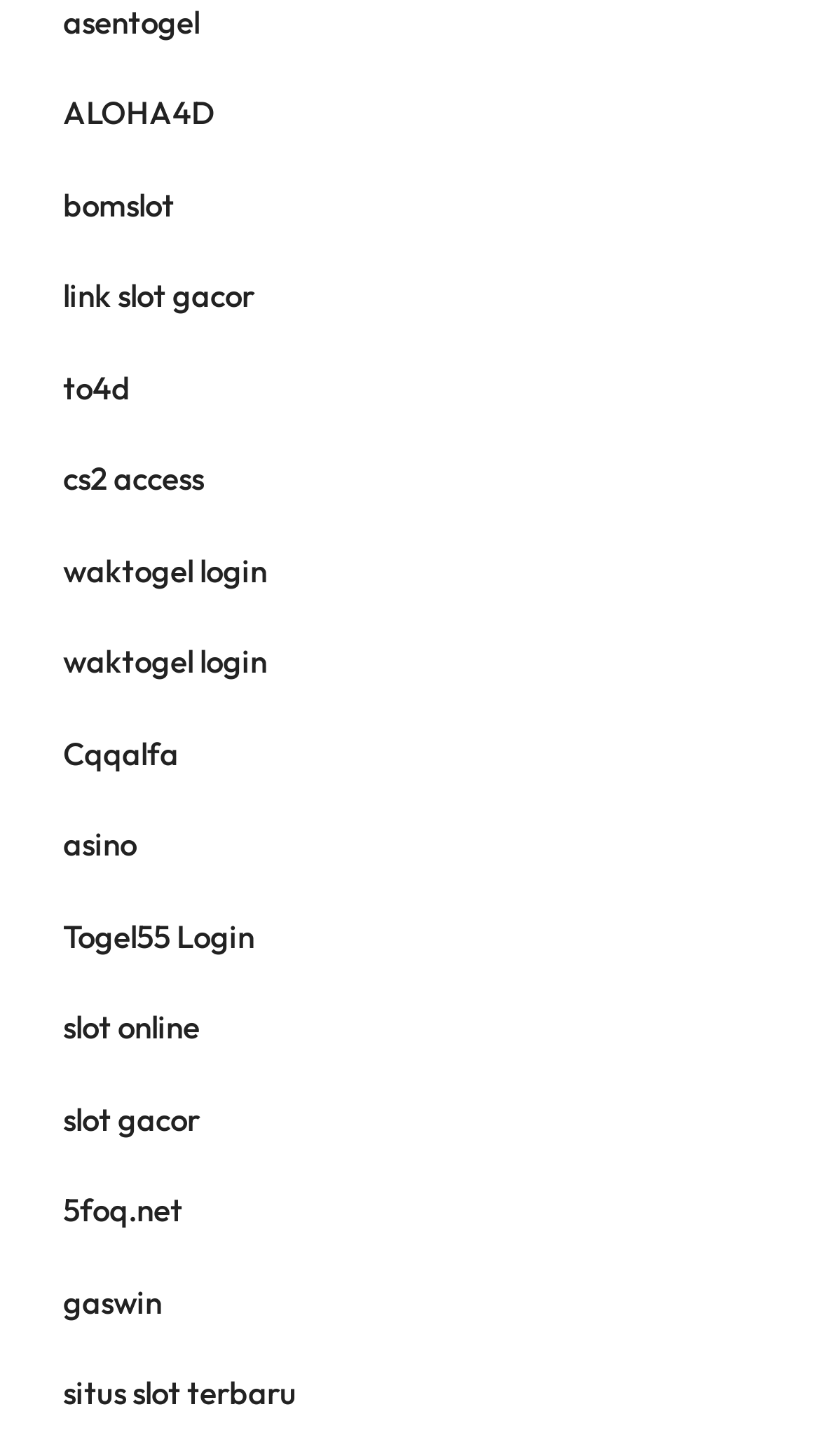Answer the question in one word or a short phrase:
What is the longest link text on the webpage?

situs slot terbaru